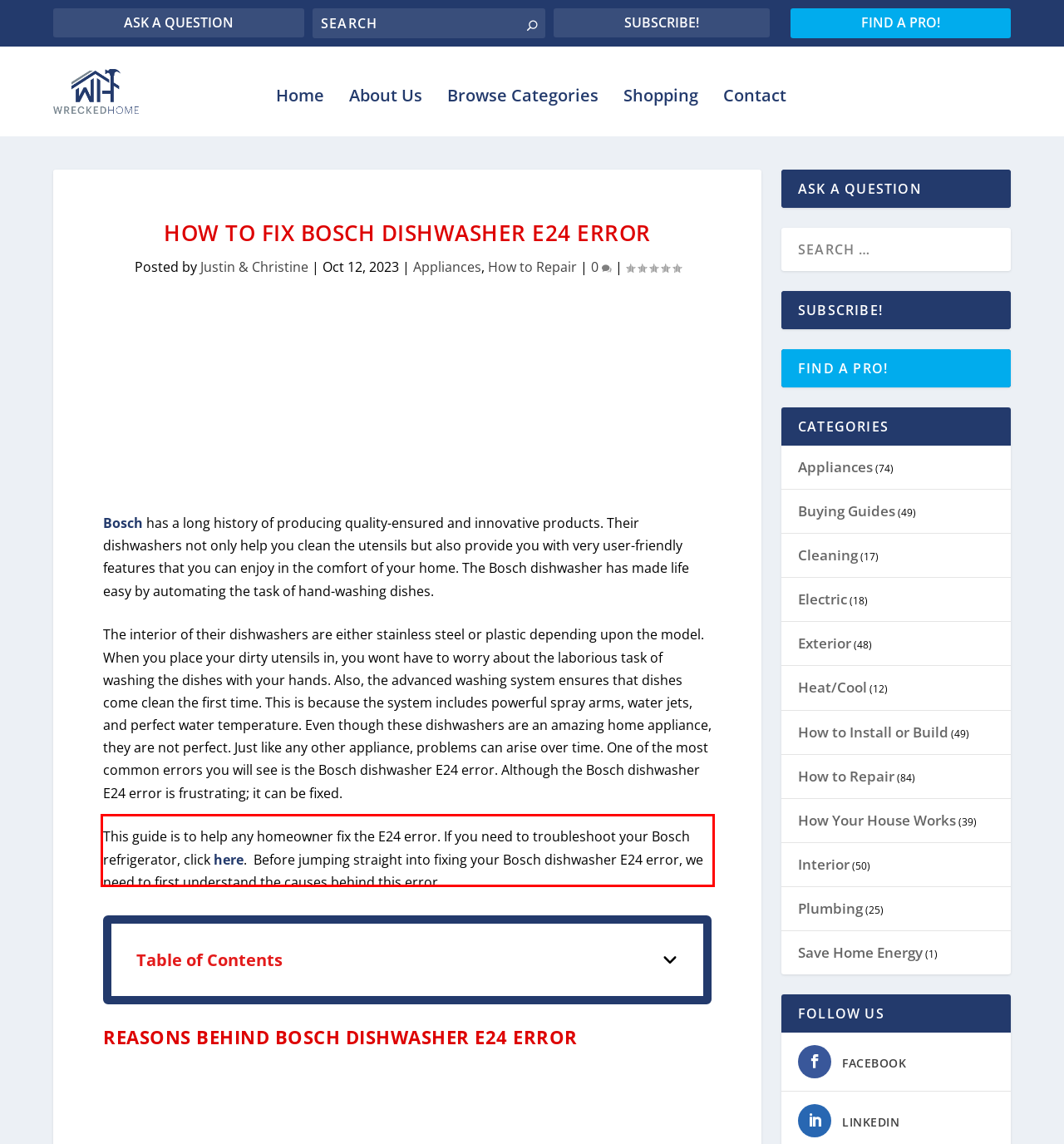Using the provided screenshot, read and generate the text content within the red-bordered area.

This guide is to help any homeowner fix the E24 error. If you need to troubleshoot your Bosch refrigerator, click here. Before jumping straight into fixing your Bosch dishwasher E24 error, we need to first understand the causes behind this error.